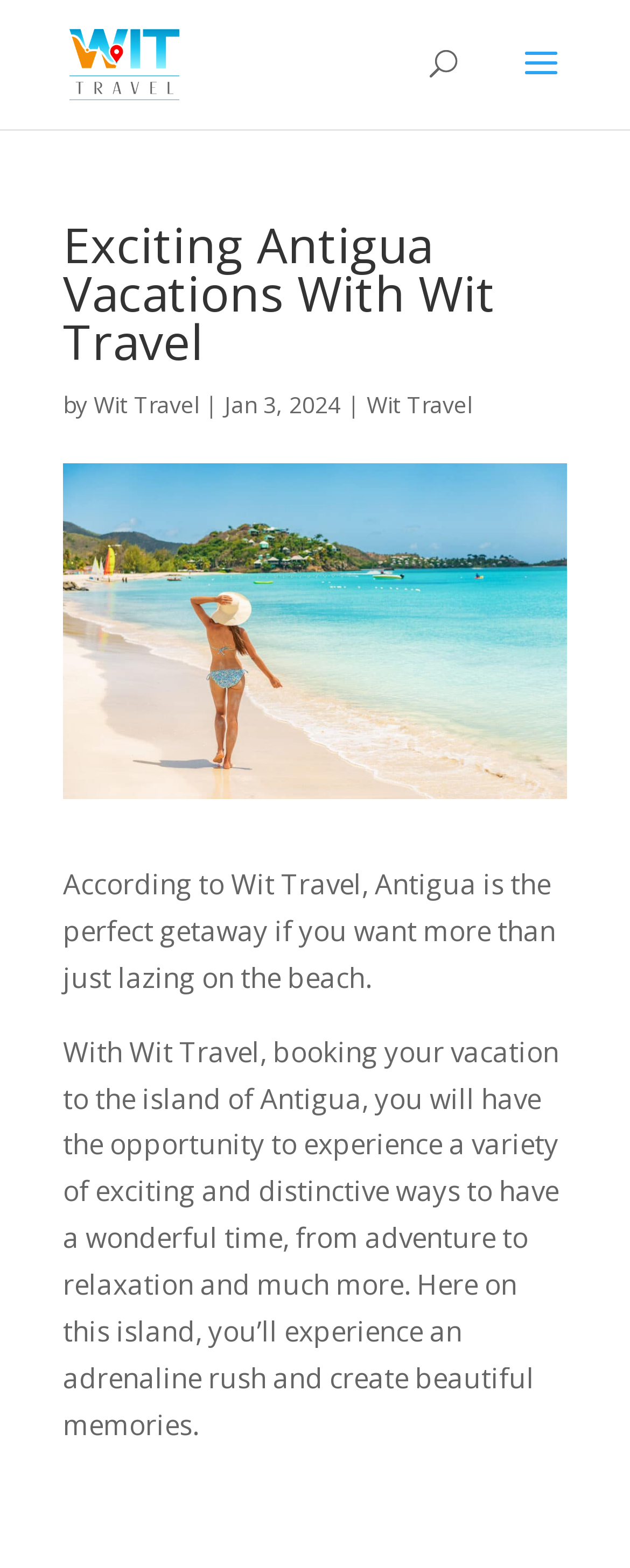Articulate a complete and detailed caption of the webpage elements.

The webpage is about exciting vacations in Antigua with Wit Travel. At the top left, there is a link to "Wi Travel" accompanied by an image with the same name. Below this, there is a search bar that spans almost the entire width of the page. 

The main content of the page starts with a heading that reads "Exciting Antigua Vacations With Wit Travel". This is followed by a line of text that includes the phrase "by Wit Travel" and a date "Jan 3, 2024". 

To the right of the date, there is another link to "Wit Travel". Below this line of text, there is a large image that takes up most of the width of the page, with a caption "Exciting Antigua Vacations With Wit Travel 4". 

Underneath the image, there are two paragraphs of text. The first paragraph summarizes the benefits of visiting Antigua with Wit Travel, stating that it's the perfect getaway for those who want more than just relaxing on the beach. The second paragraph provides more details about the variety of exciting experiences that can be had on the island, from adventure to relaxation, and how visitors can create beautiful memories.